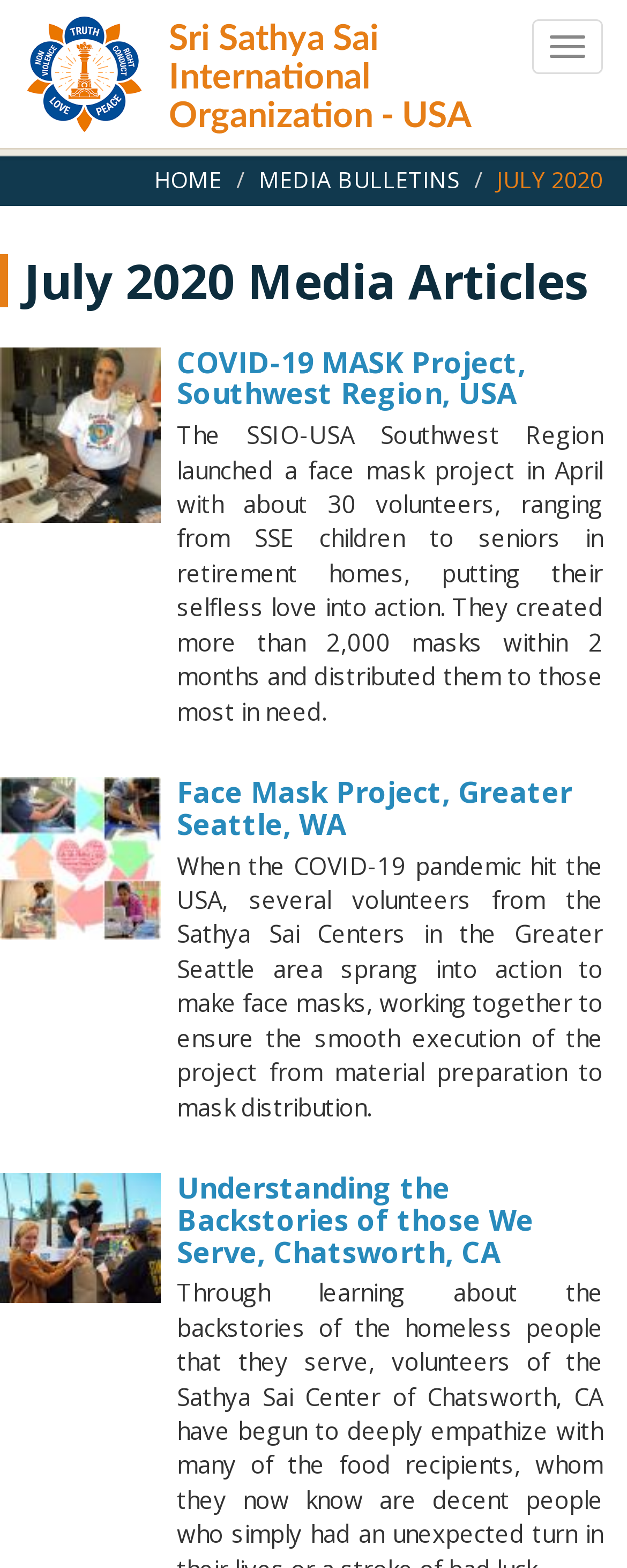How many media articles are listed on this page?
Please provide a comprehensive answer based on the visual information in the image.

I counted the number of headings with descriptions that start with a title and are followed by a link and a static text. There are three such headings: 'COVID-19 MASK Project, Southwest Region, USA', 'Face Mask Project, Greater Seattle, WA', and 'Understanding the Backstories of those We Serve, Chatsworth, CA'.